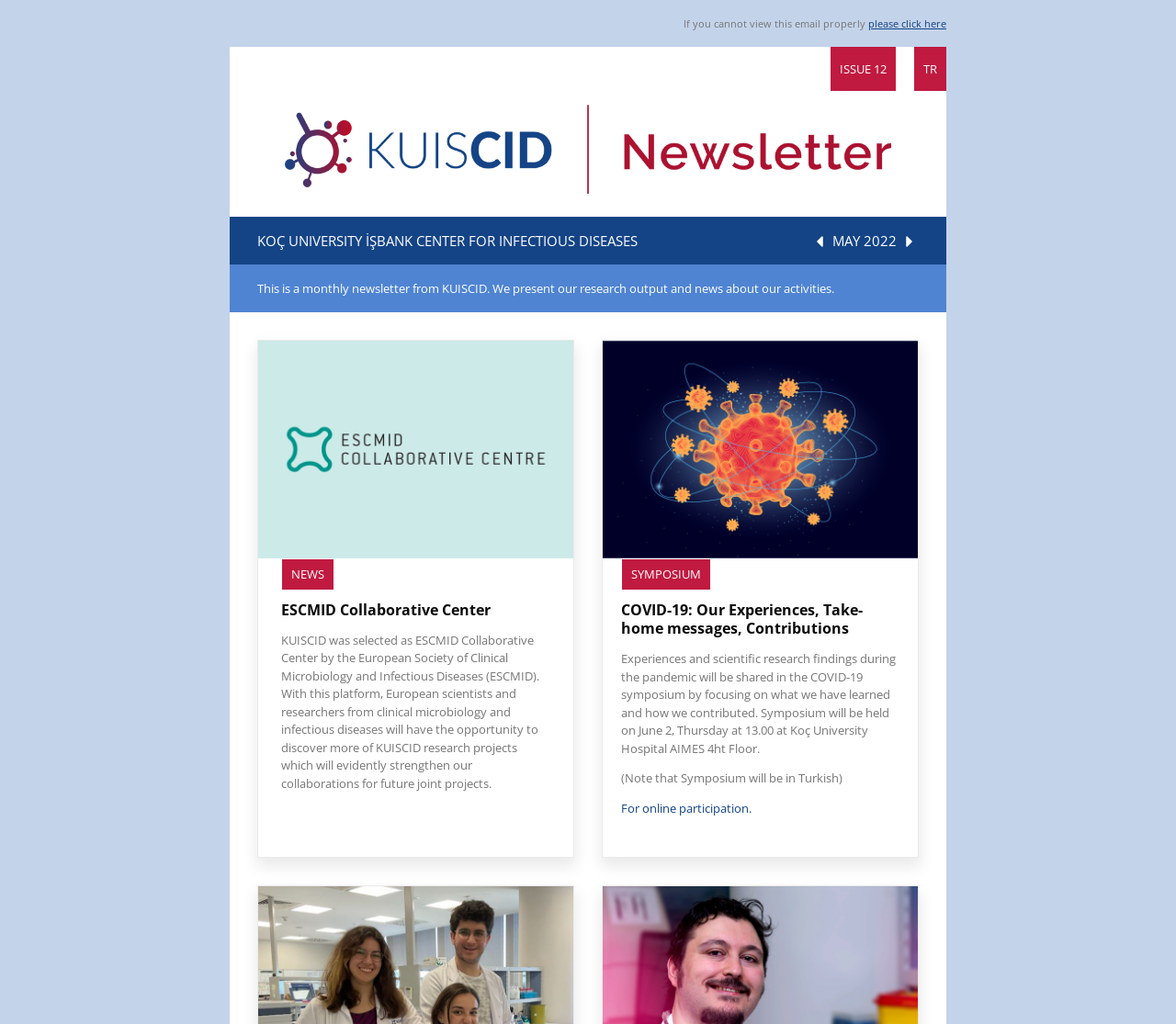Determine the bounding box coordinates of the UI element described below. Use the format (top-left x, top-left y, bottom-right x, bottom-right y) with floating point numbers between 0 and 1: please click here

[0.738, 0.016, 0.805, 0.03]